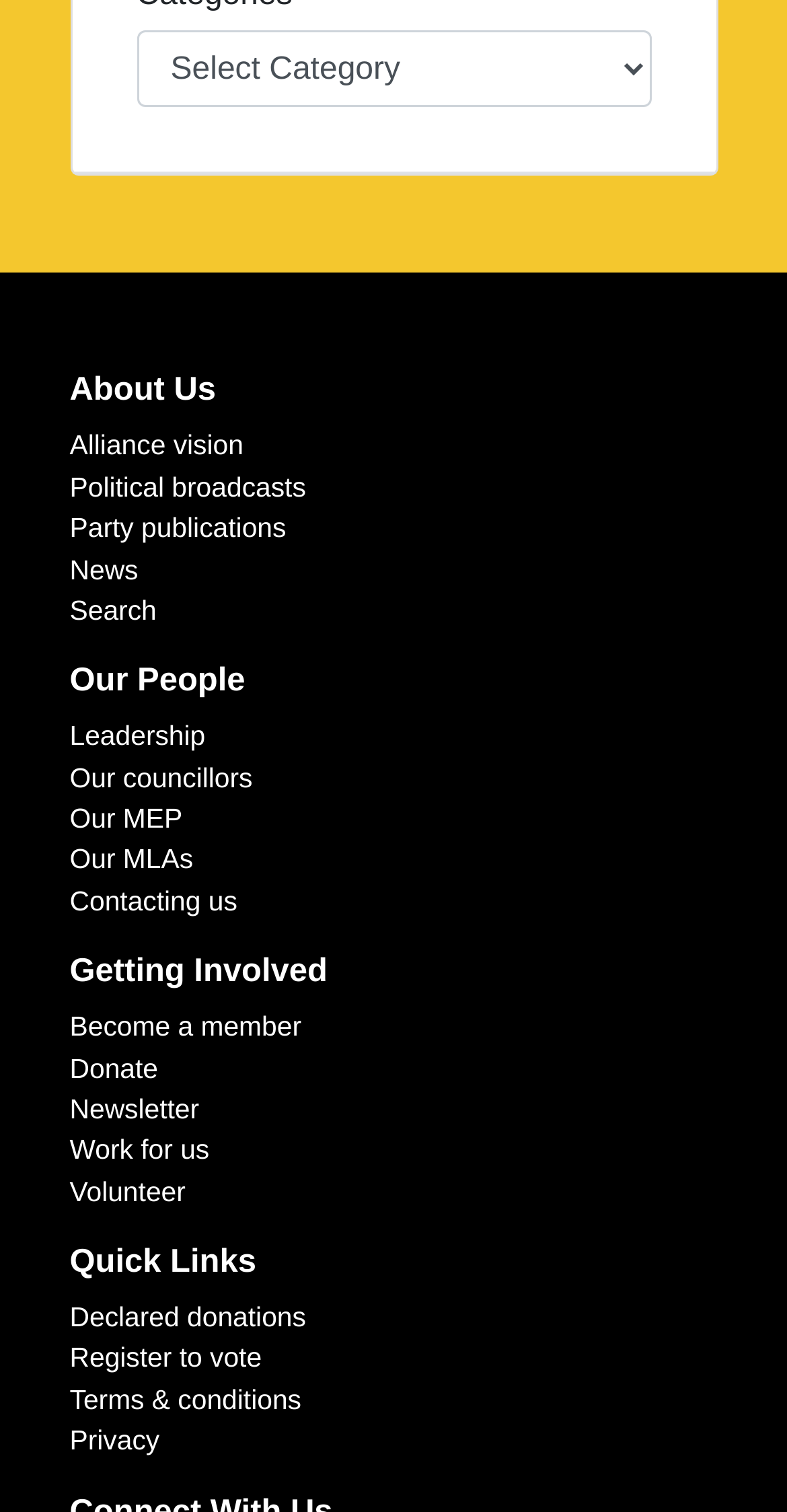How many links are under the 'Our People' heading?
Please answer the question with as much detail and depth as you can.

Under the 'Our People' heading, there are five links: 'Leadership', 'Our councillors', 'Our MEP', 'Our MLAs', and 'Contacting us'.